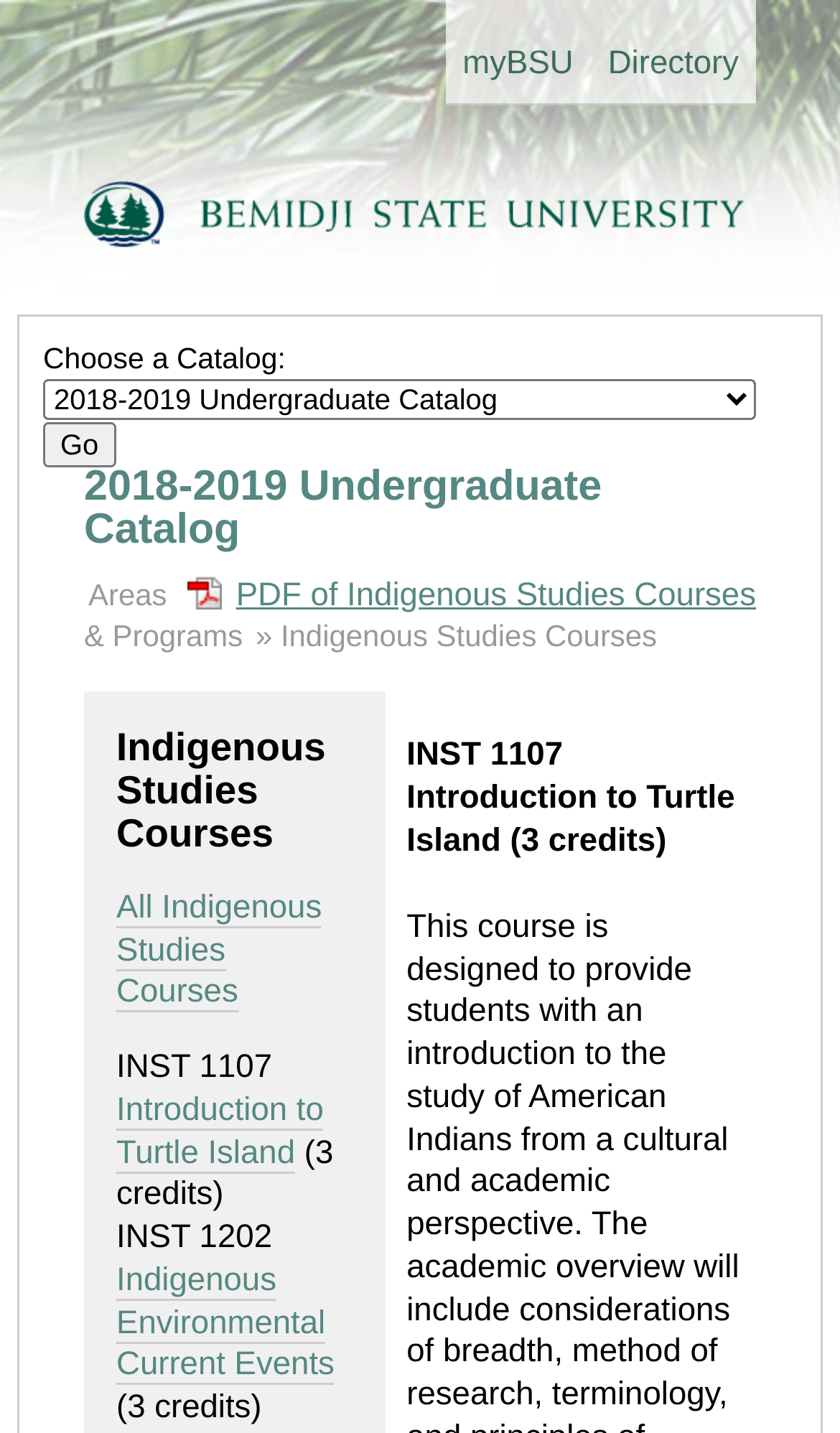Determine the bounding box coordinates of the area to click in order to meet this instruction: "view 2018-2019 Undergraduate Catalog".

[0.1, 0.323, 0.716, 0.386]